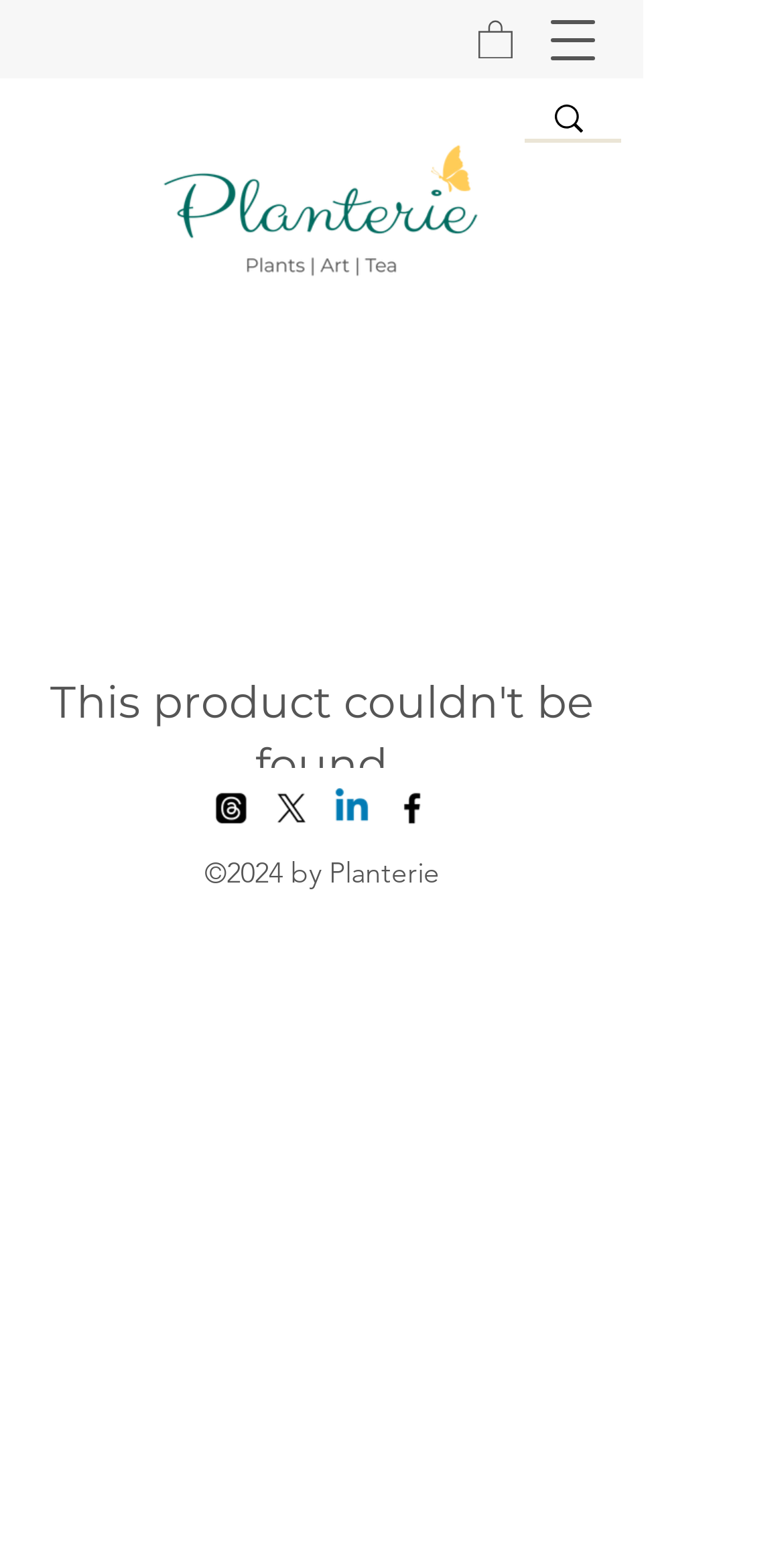What is the purpose of the button at the top right corner?
From the image, provide a succinct answer in one word or a short phrase.

Open navigation menu